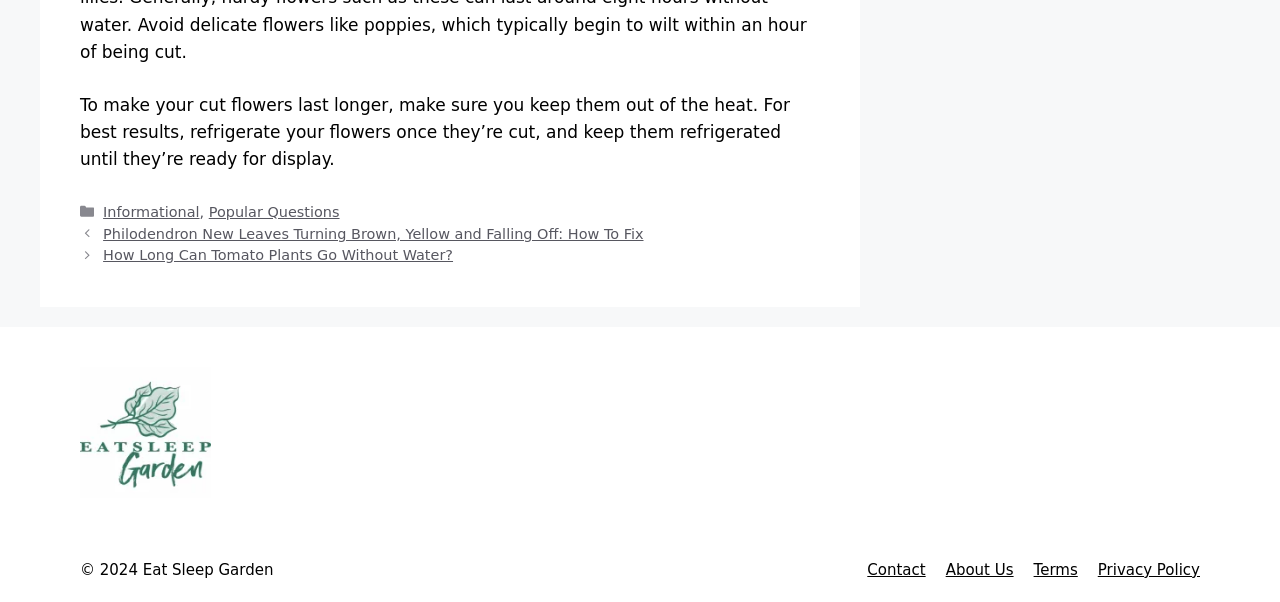Can you give a detailed response to the following question using the information from the image? What is the topic of the first article?

The first article is about Philodendron, specifically about the issue of new leaves turning brown, yellow, and falling off, and how to fix it. This can be inferred from the link text 'Philodendron New Leaves Turning Brown, Yellow and Falling Off: How To Fix'.